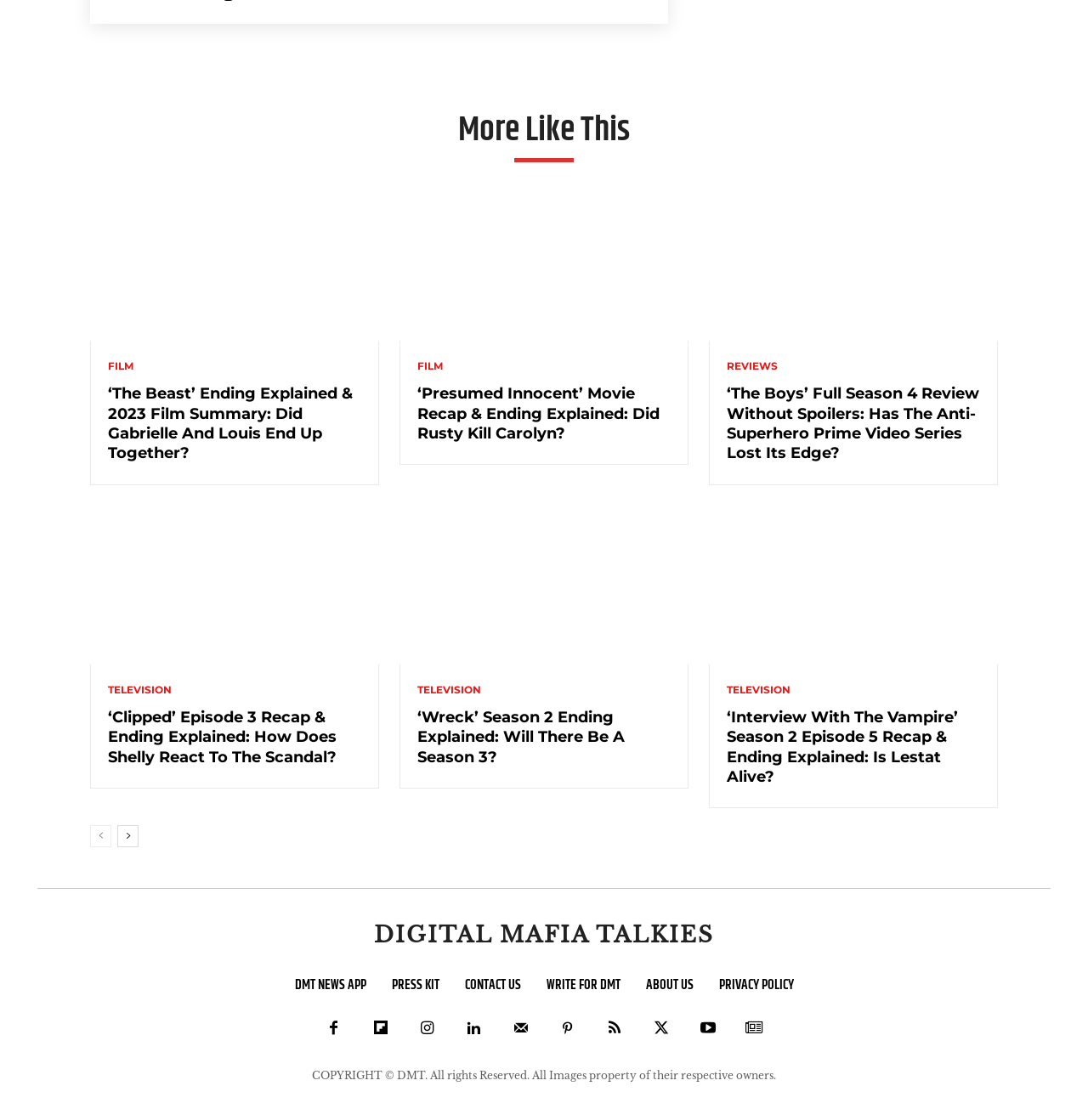Pinpoint the bounding box coordinates for the area that should be clicked to perform the following instruction: "Learn about Digital Mafia Talkies".

[0.344, 0.824, 0.656, 0.846]